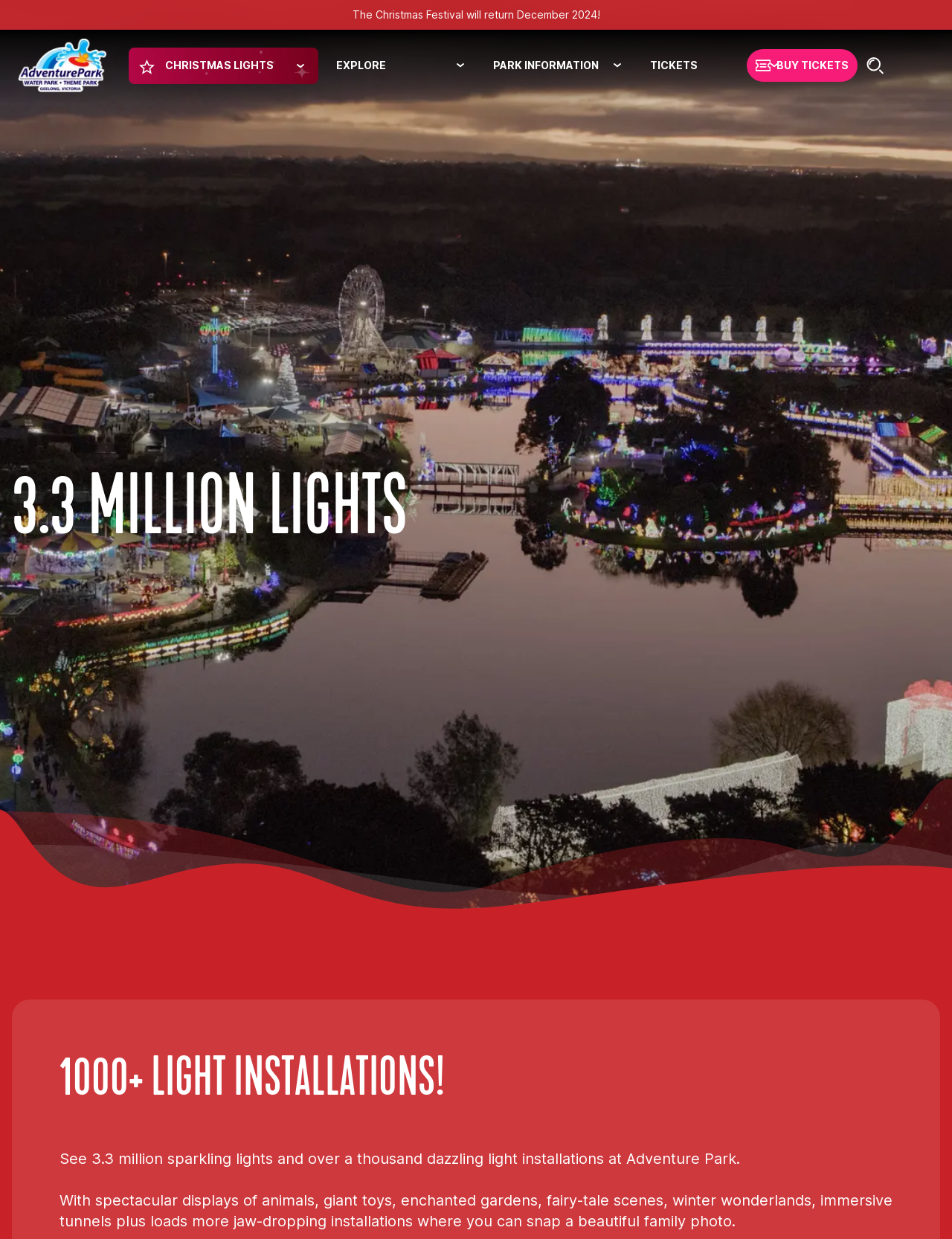What is the purpose of the 'BUY TICKETS' button?
Could you answer the question in a detailed manner, providing as much information as possible?

The 'BUY TICKETS' button is likely used to purchase tickets for the festival or the park, allowing users to gain admission to the event.